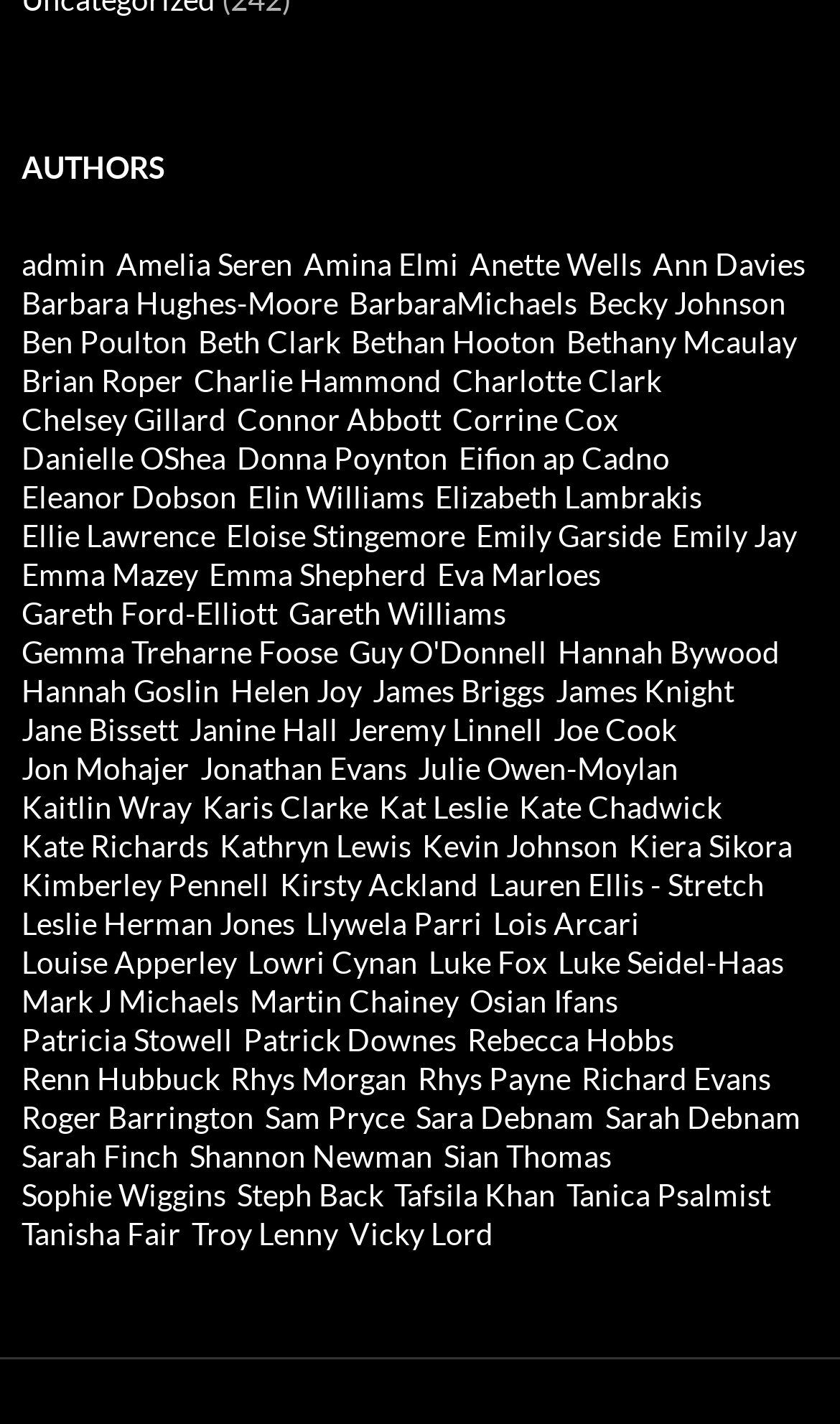Can you find the bounding box coordinates for the UI element given this description: "Lauren Ellis - Stretch"? Provide the coordinates as four float numbers between 0 and 1: [left, top, right, bottom].

[0.582, 0.609, 0.91, 0.634]